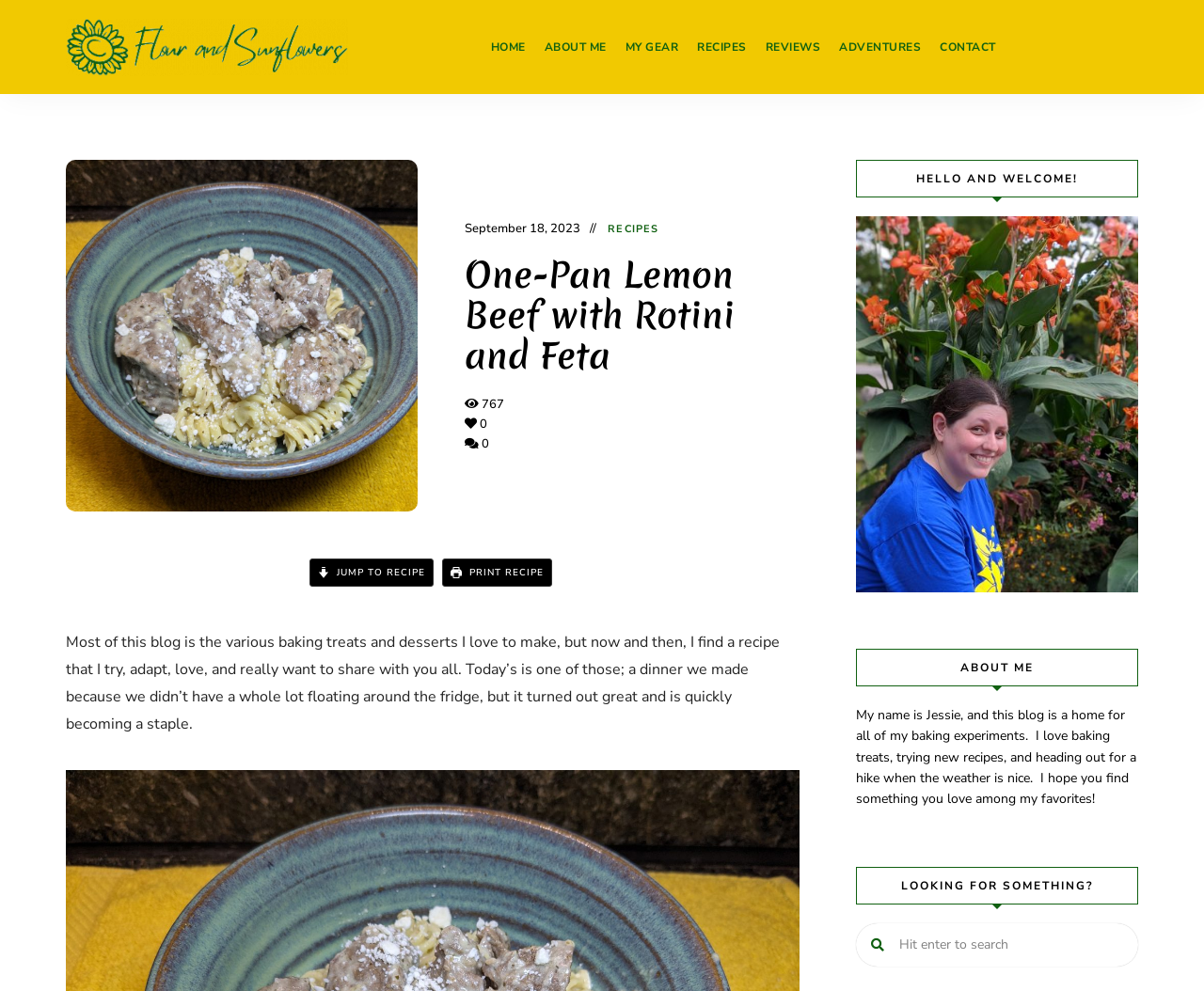Provide a single word or phrase to answer the given question: 
What is the date of the blog post?

September 18, 2023